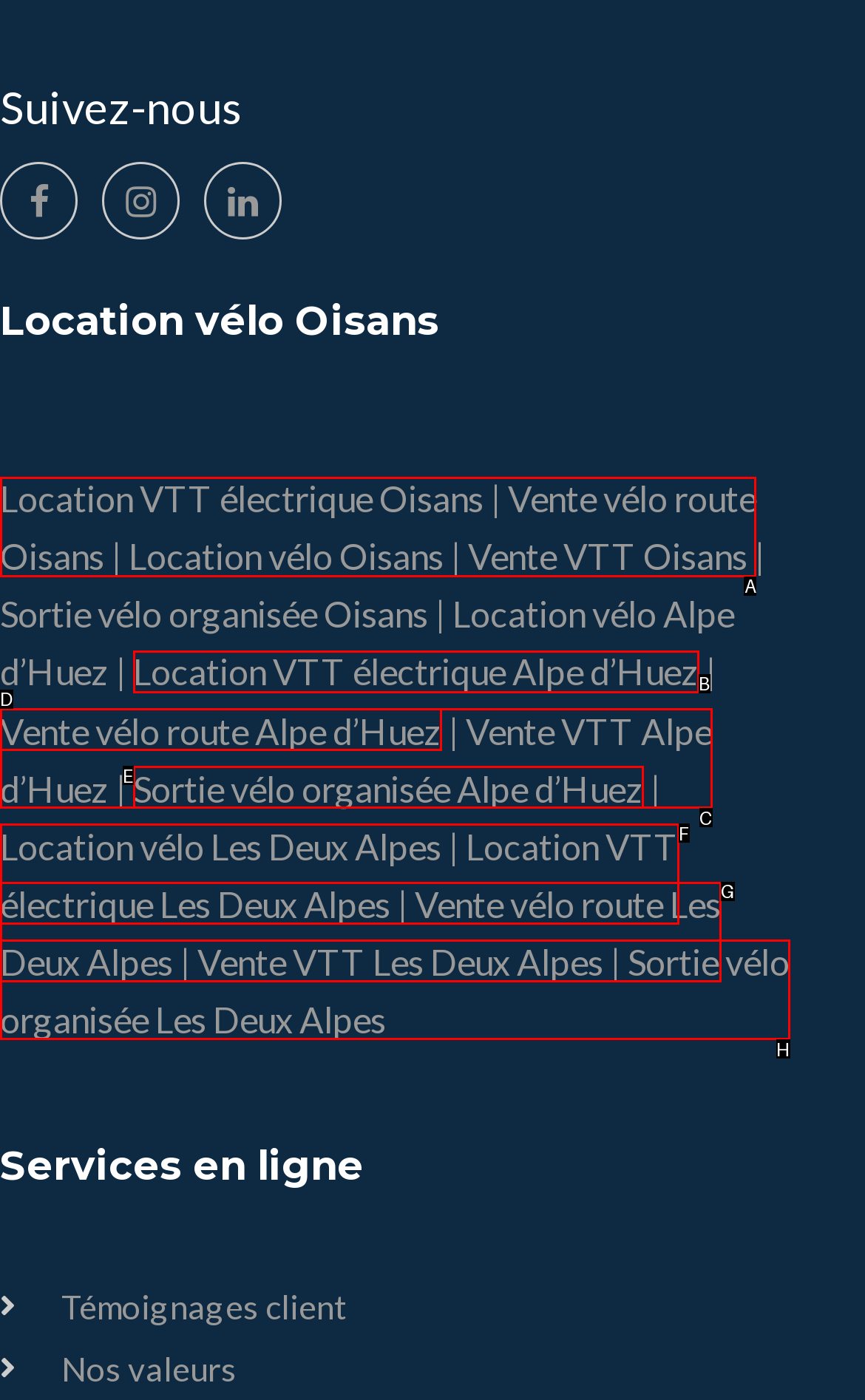Tell me which option I should click to complete the following task: Check out Vente vélo route Oisans
Answer with the option's letter from the given choices directly.

A